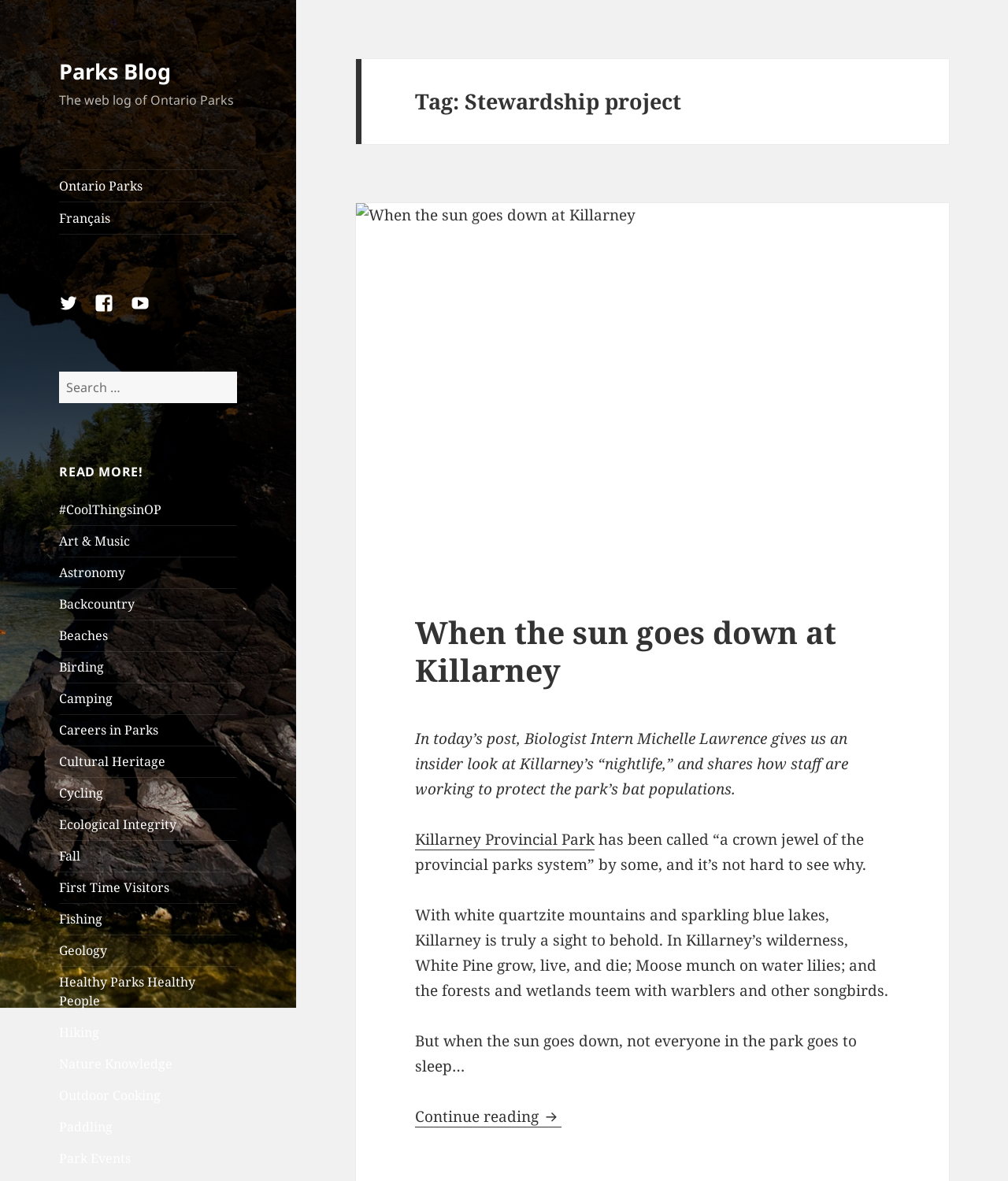Please locate and generate the primary heading on this webpage.

Tag: Stewardship project